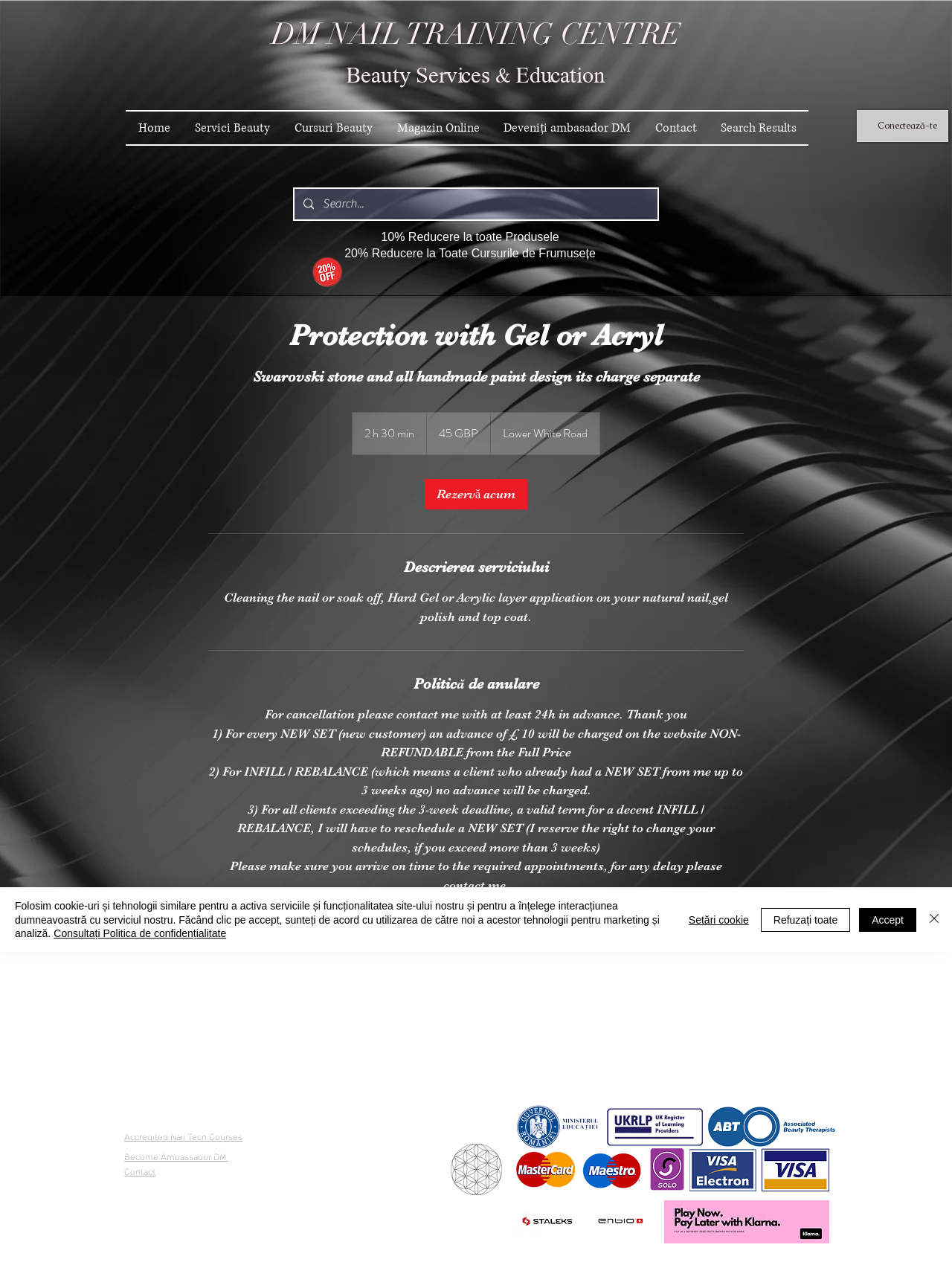Determine the bounding box coordinates of the clickable region to carry out the instruction: "Contact the nail training centre".

[0.676, 0.088, 0.745, 0.114]